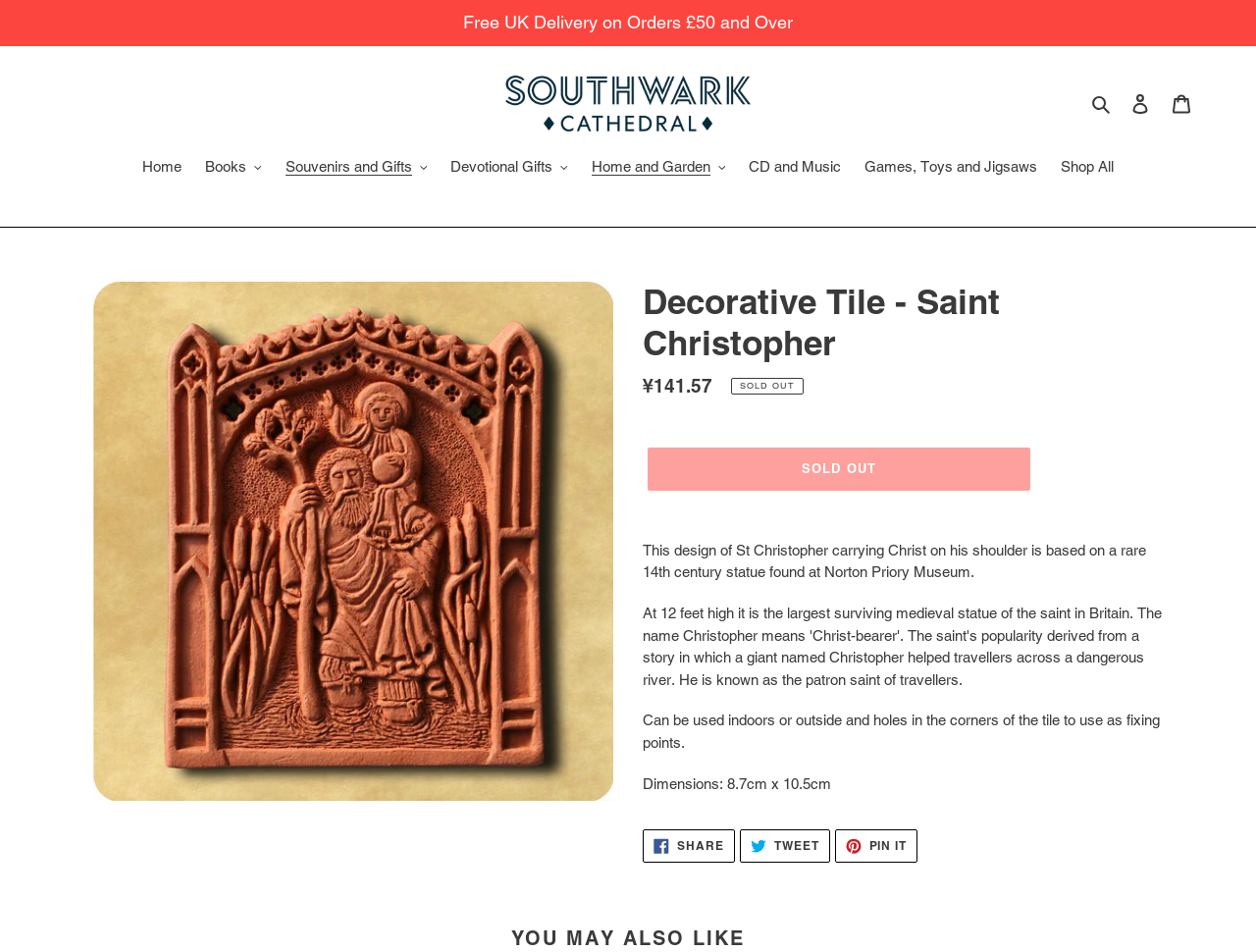Pinpoint the bounding box coordinates of the clickable area necessary to execute the following instruction: "Share on Facebook". The coordinates should be given as four float numbers between 0 and 1, namely [left, top, right, bottom].

[0.512, 0.872, 0.585, 0.907]